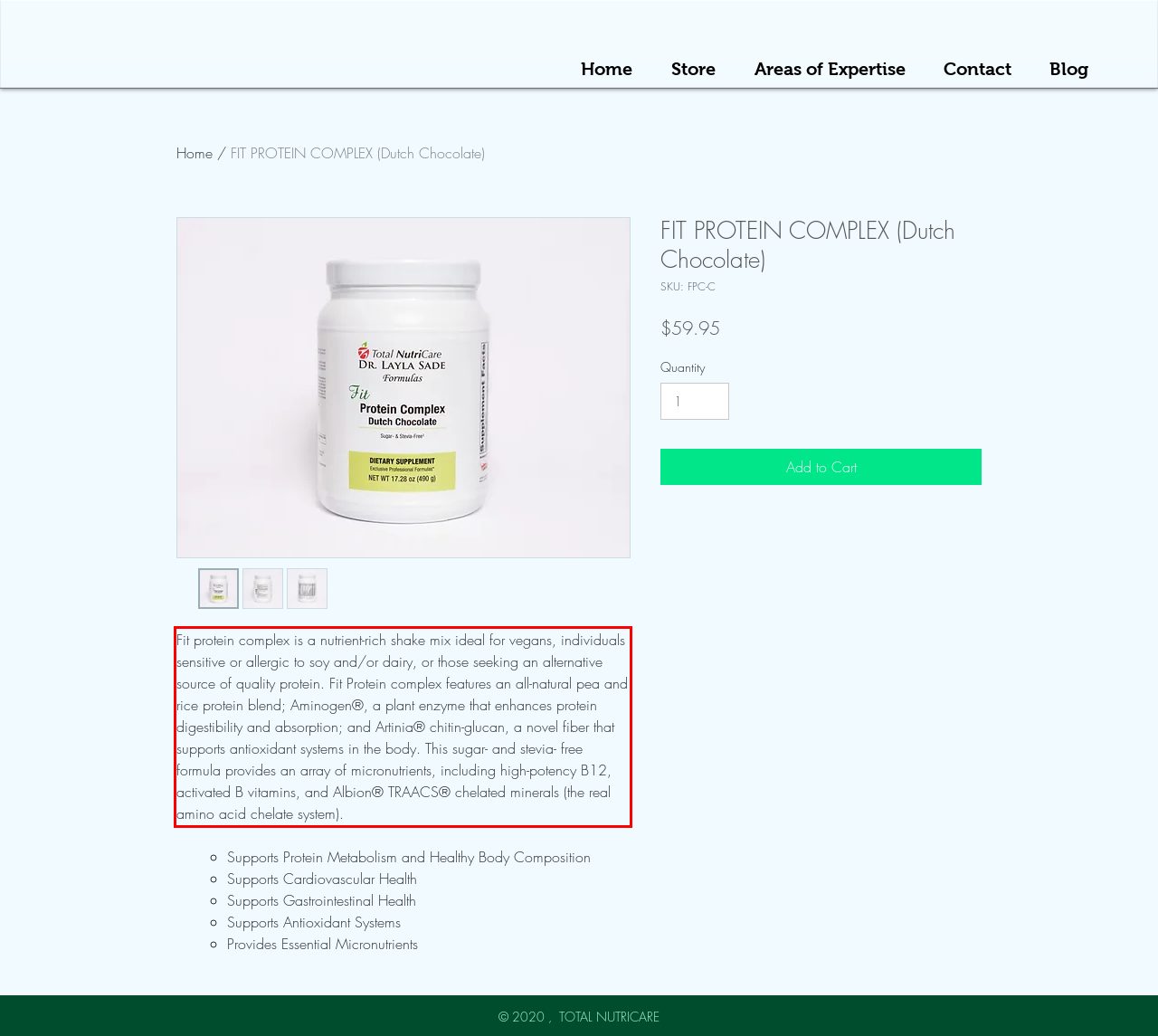Using the provided screenshot of a webpage, recognize and generate the text found within the red rectangle bounding box.

Fit protein complex is a nutrient-rich shake mix ideal for vegans, individuals sensitive or allergic to soy and/or dairy, or those seeking an alternative source of quality protein. Fit Protein complex features an all-natural pea and rice protein blend; Aminogen®, a plant enzyme that enhances protein digestibility and absorption; and Artinia® chitin-glucan, a novel fiber that supports antioxidant systems in the body. This sugar- and stevia- free formula provides an array of micronutrients, including high-potency B12, activated B vitamins, and Albion® TRAACS® chelated minerals (the real amino acid chelate system).